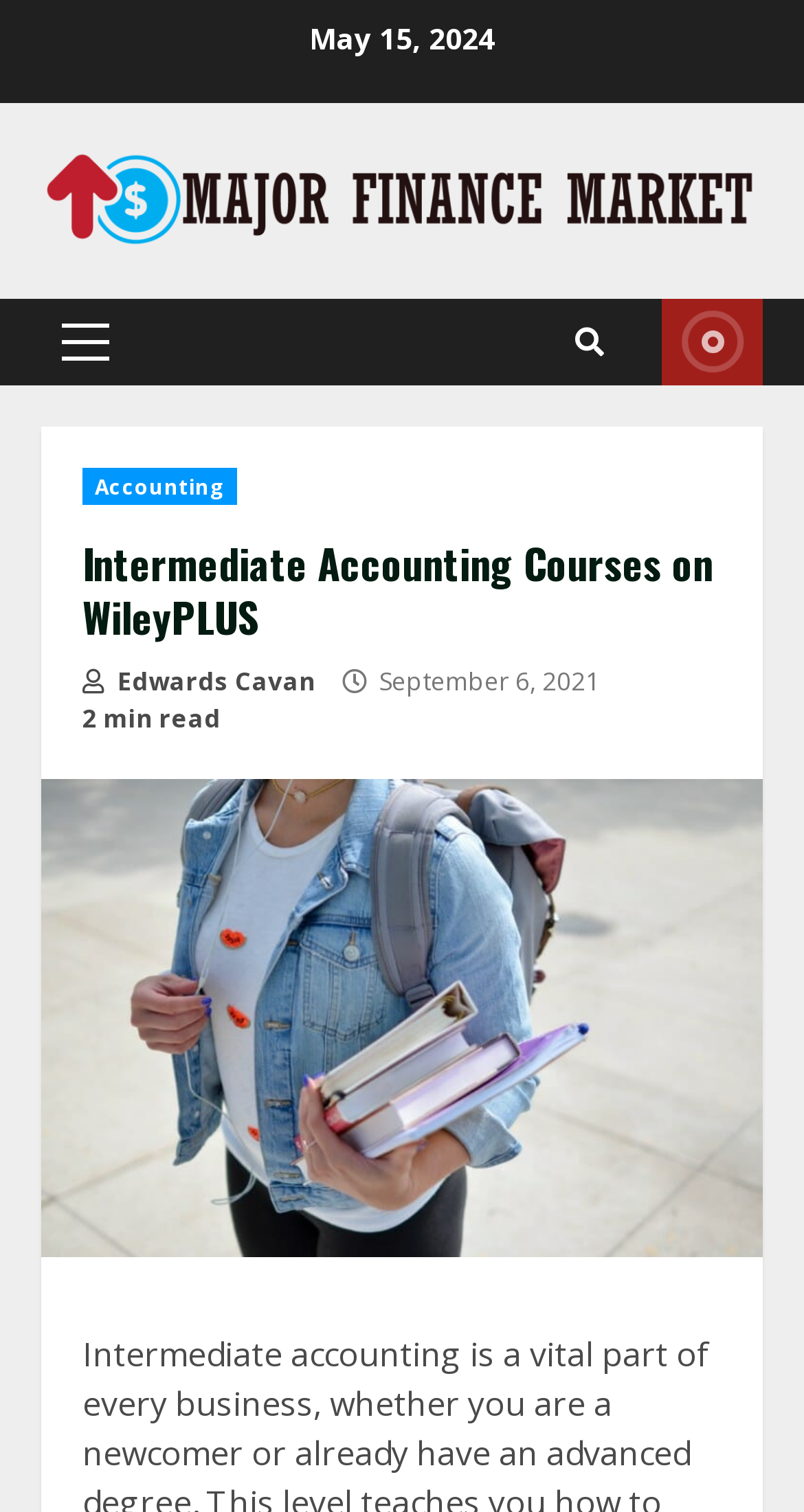How many menu items are in the primary menu?
We need a detailed and meticulous answer to the question.

I looked at the primary menu and found only one link 'Primary Menu', so there is only one menu item.